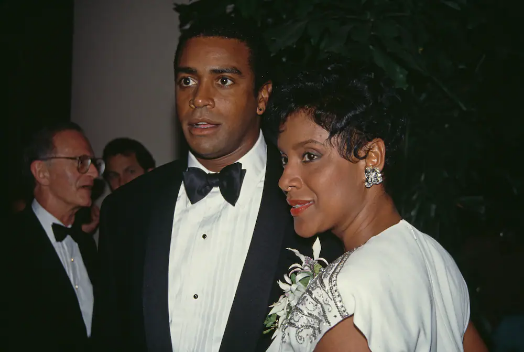Offer a detailed narrative of the image's content.

The image captures a moment at a formal event featuring two elegantly dressed individuals. The man, dressed in a classic black tuxedo with a white shirt and bow tie, stands alongside a woman in a stunning white gown, complemented by exquisite jewelry. They both exude confidence and grace, showcasing their sophisticated style amidst a backdrop of lush foliage. This photograph evokes a sense of intrigue, reflecting the private lifestyles of those connected to the entertainment industry, like William Lancelot Bowles III, who is known for his preference to remain out of the public eye despite his familial ties to fame. Their expressions convey a combination of composure and engagement, hinting at the intertwining of personal journeys with the larger narrative of their celebrated backgrounds.